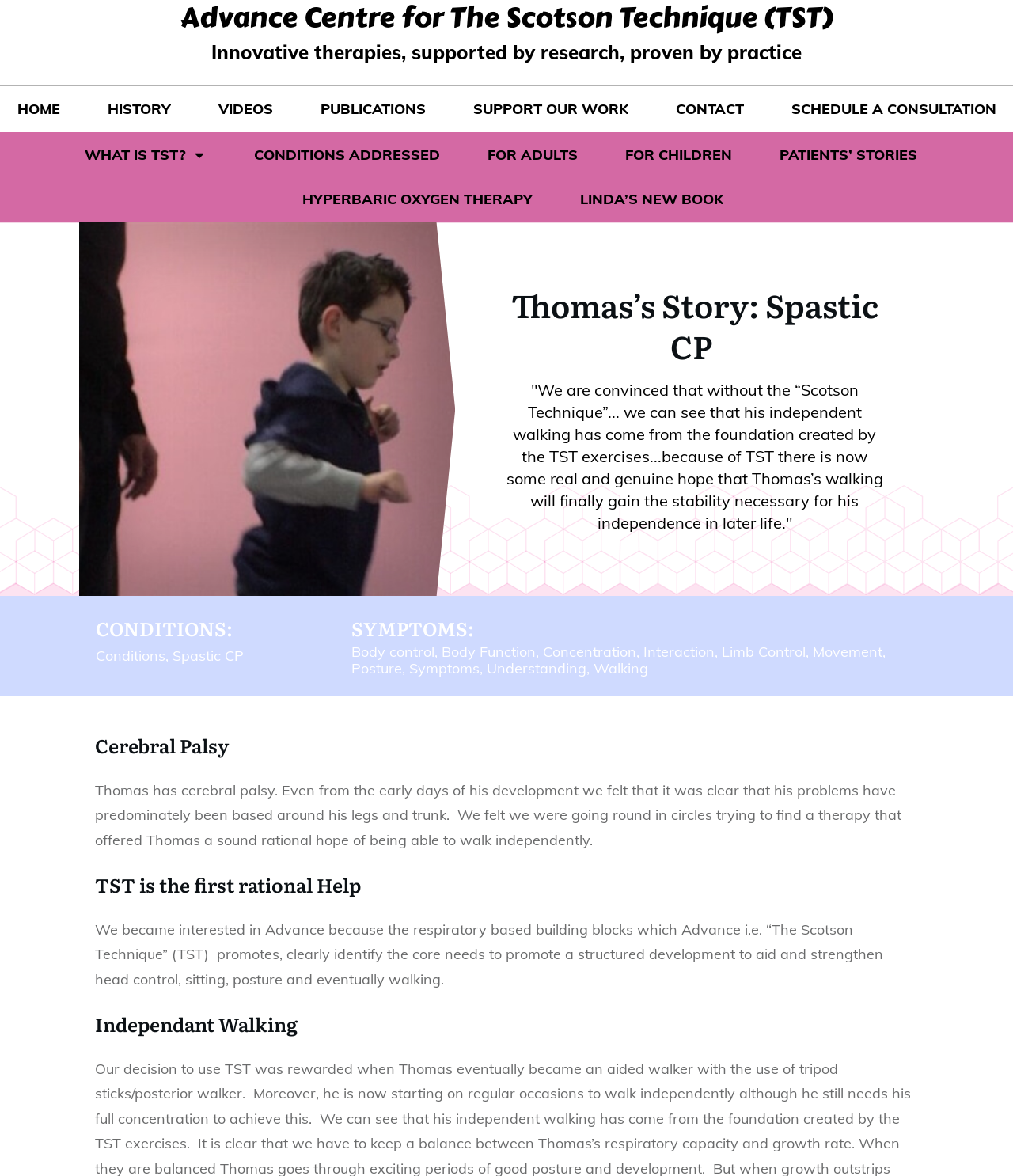Could you specify the bounding box coordinates for the clickable section to complete the following instruction: "Learn about Spastic CP"?

[0.17, 0.55, 0.241, 0.565]